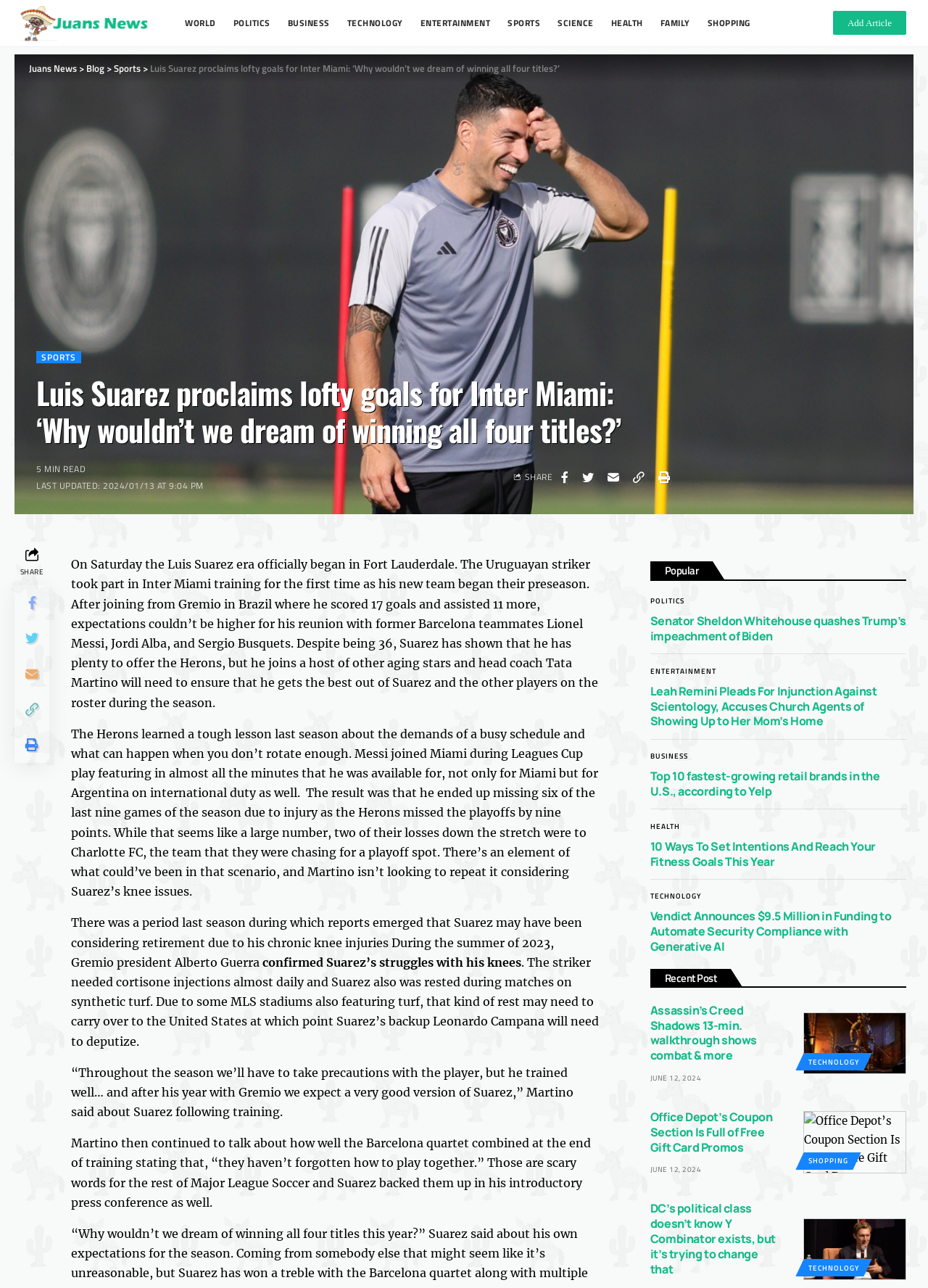How many goals did Suarez score in Brazil?
Respond with a short answer, either a single word or a phrase, based on the image.

17